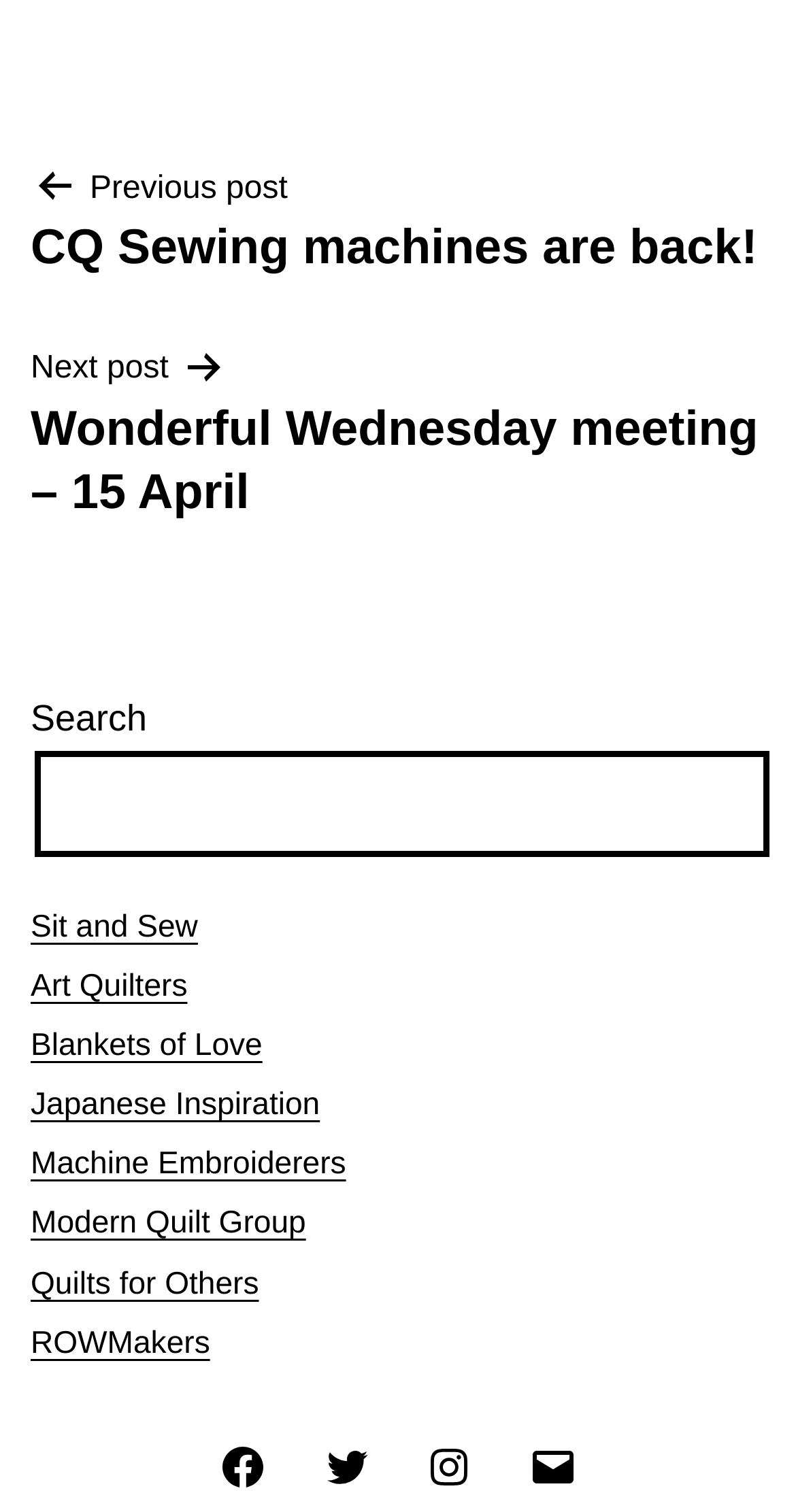Determine the bounding box coordinates (top-left x, top-left y, bottom-right x, bottom-right y) of the UI element described in the following text: Sit and Sew

[0.038, 0.601, 0.249, 0.624]